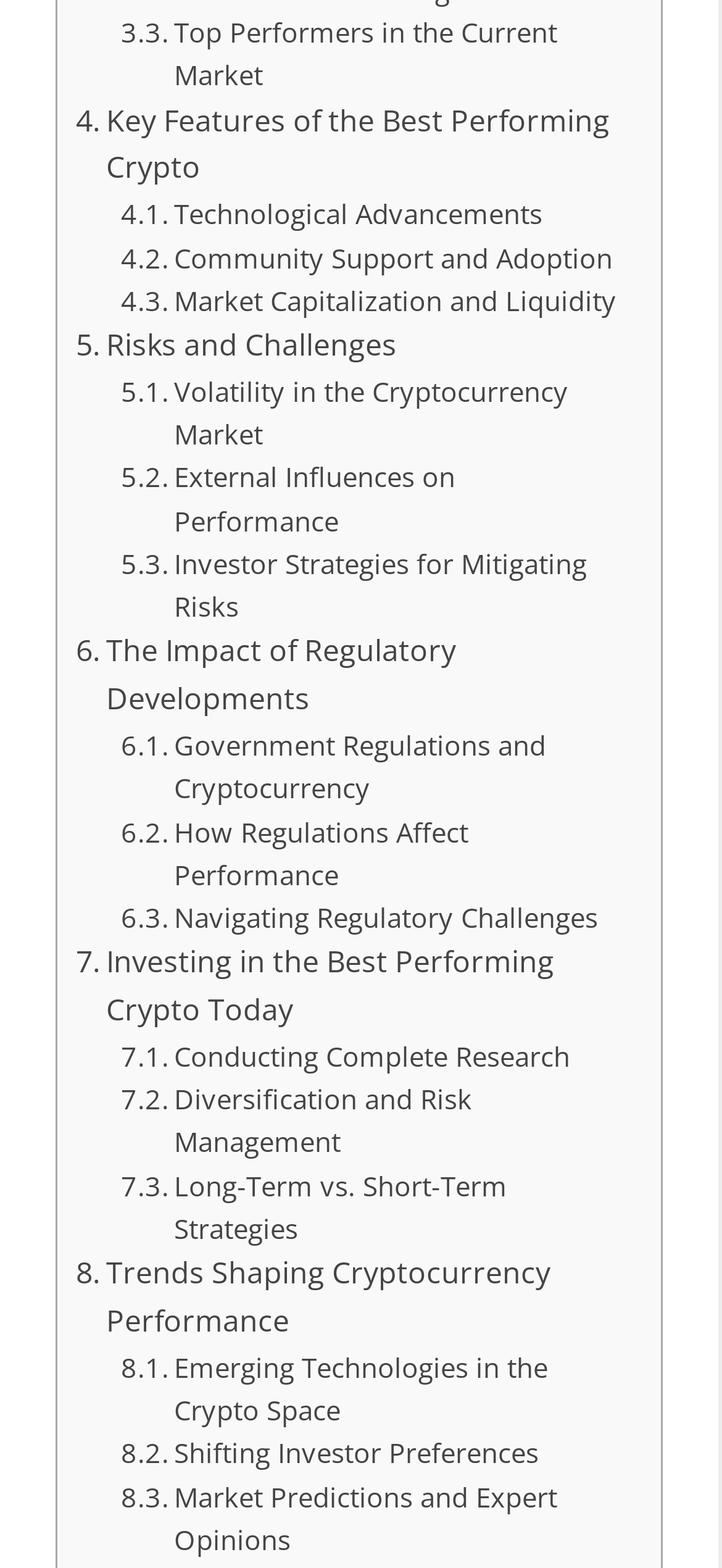Determine the bounding box coordinates of the clickable region to carry out the instruction: "Read about risks and challenges".

[0.105, 0.206, 0.549, 0.236]